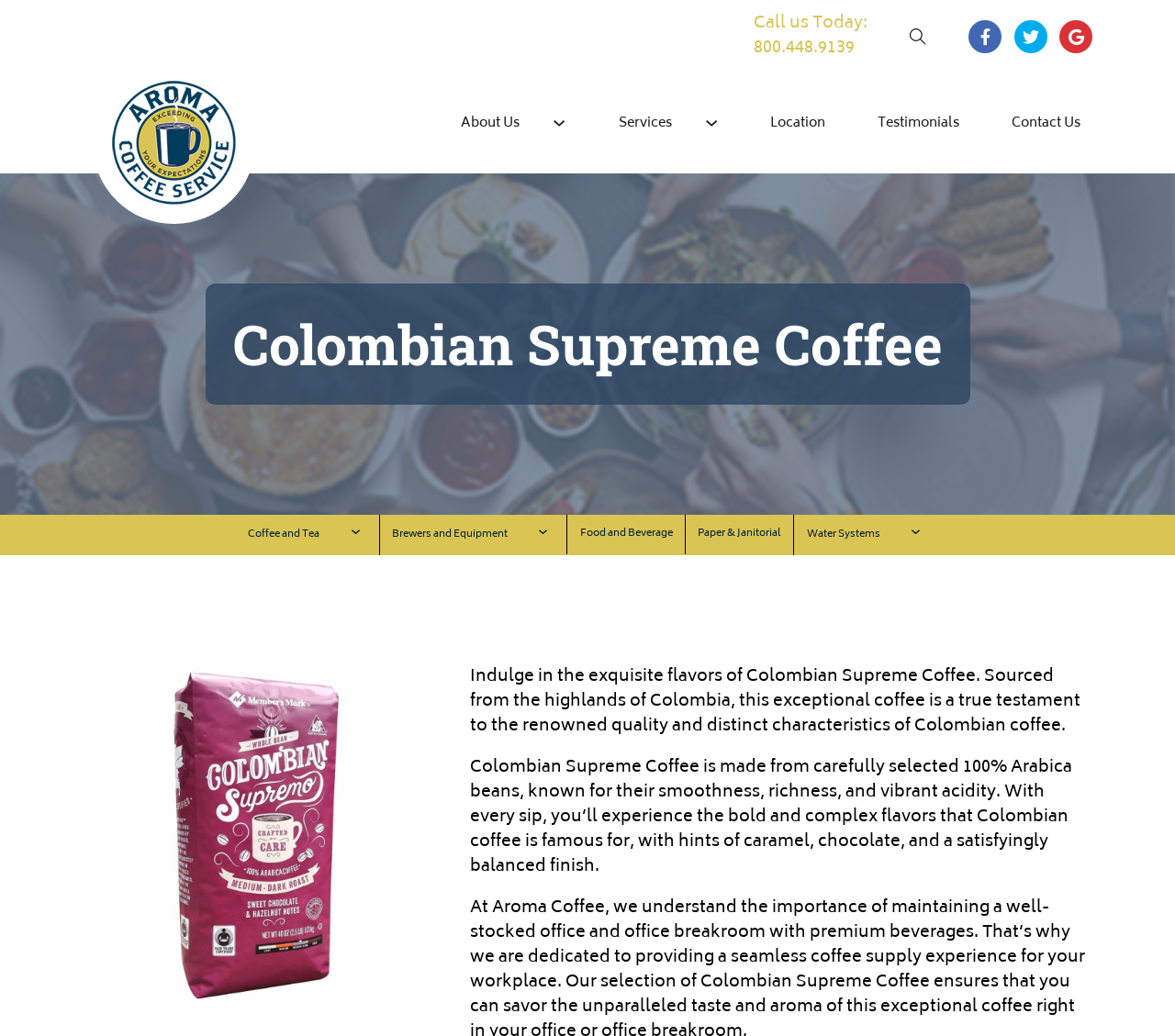Please find and report the primary heading text from the webpage.

Colombian Supreme Coffee